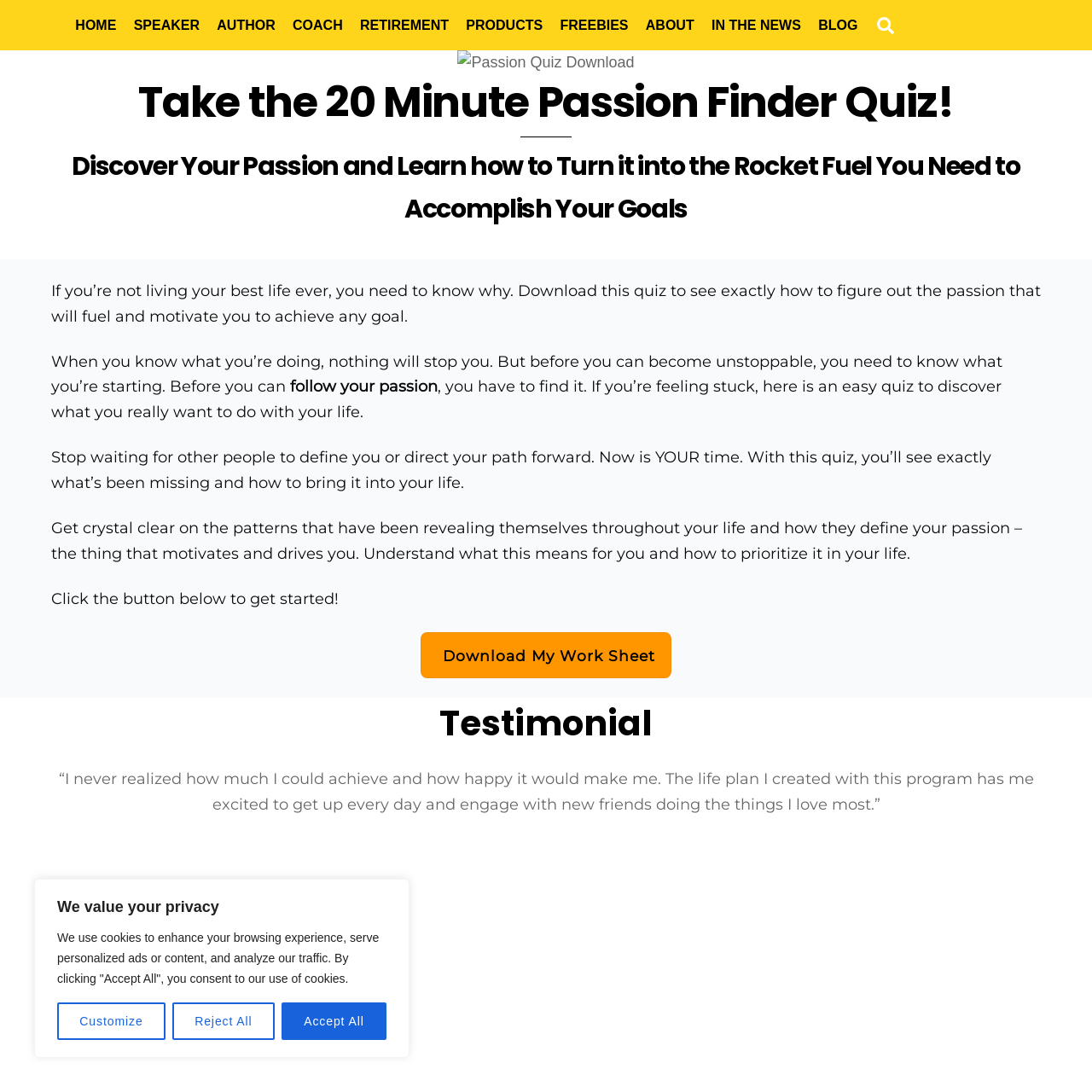Determine the bounding box coordinates for the element that should be clicked to follow this instruction: "Learn more about the author". The coordinates should be given as four float numbers between 0 and 1, in the format [left, top, right, bottom].

[0.191, 0.004, 0.26, 0.042]